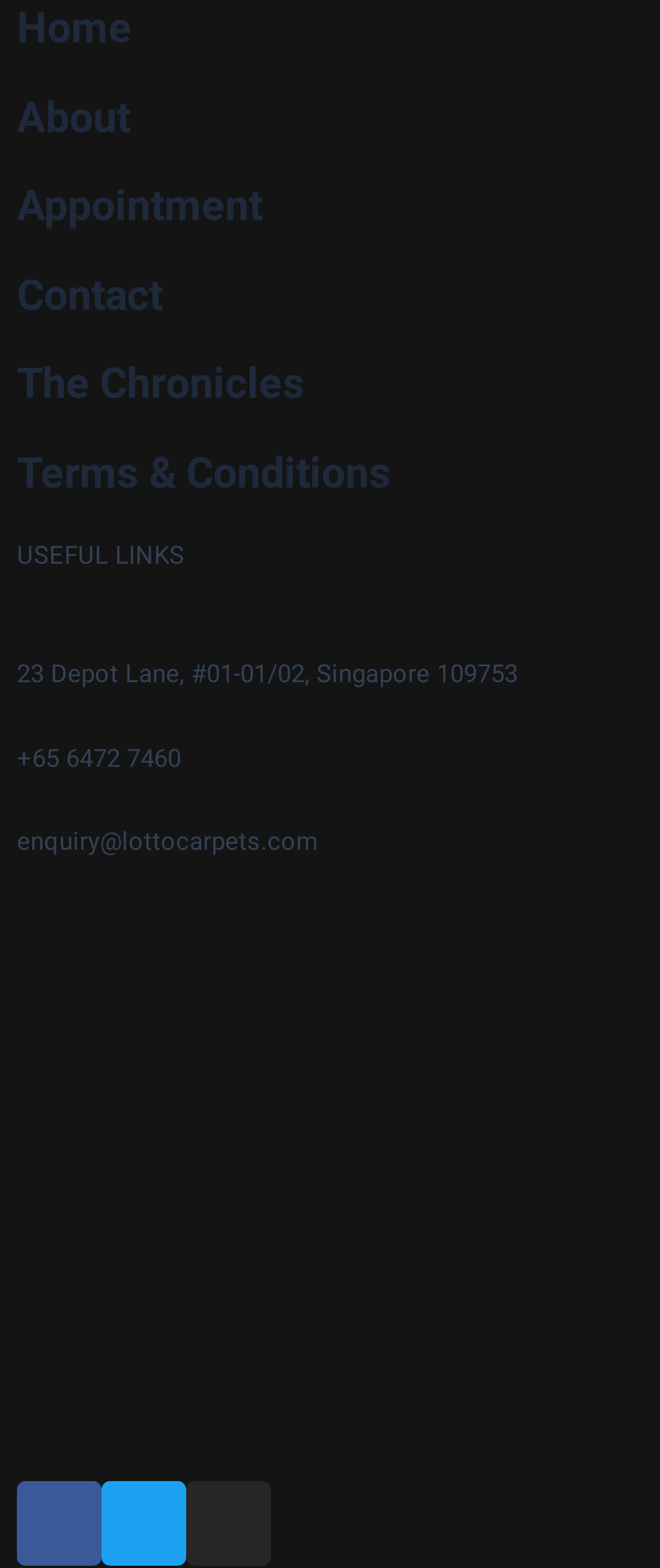Please determine the bounding box coordinates for the UI element described as: "Twitter".

[0.154, 0.944, 0.282, 0.998]